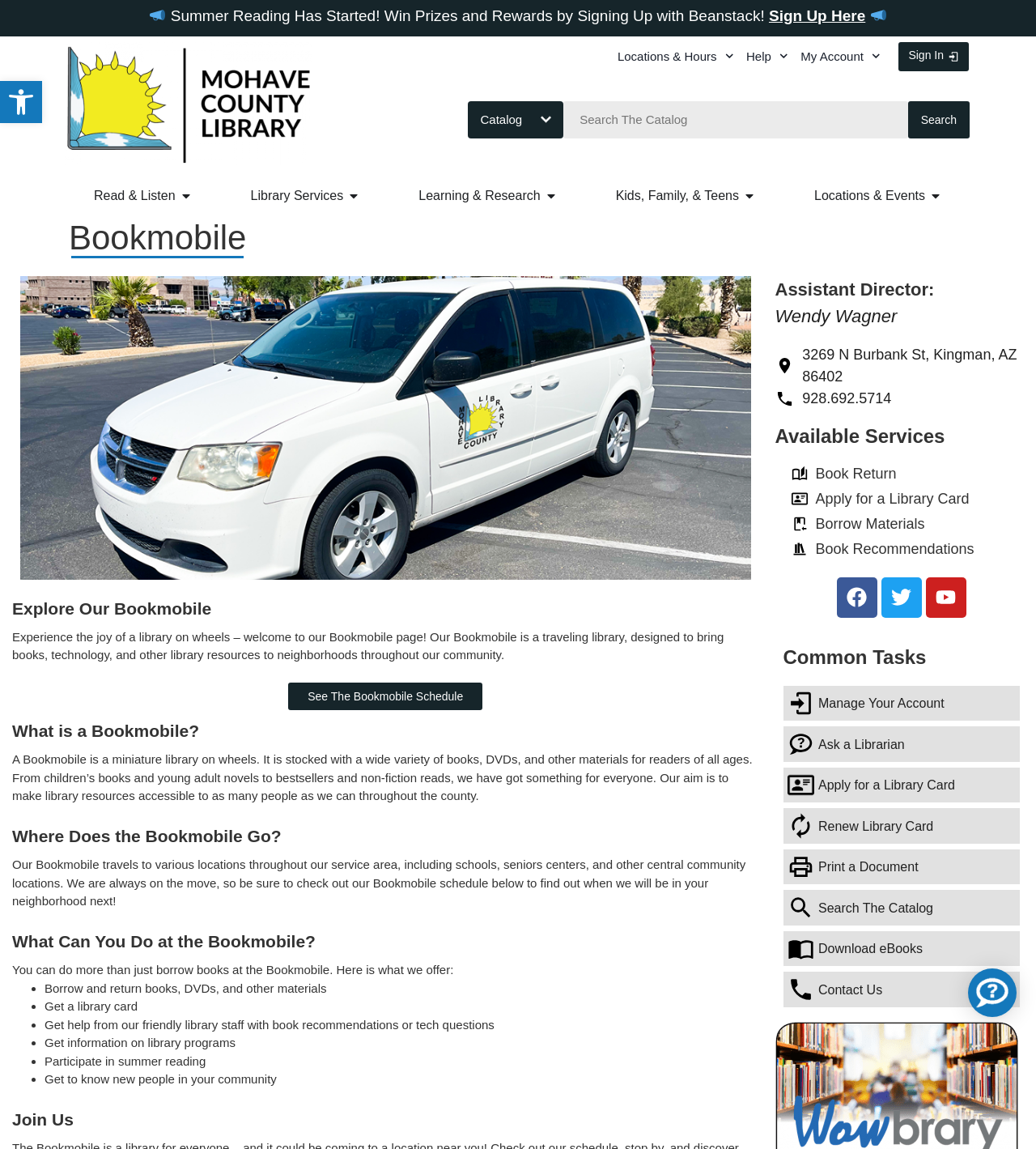Locate the bounding box for the described UI element: "See The Bookmobile Schedule". Ensure the coordinates are four float numbers between 0 and 1, formatted as [left, top, right, bottom].

[0.278, 0.594, 0.466, 0.618]